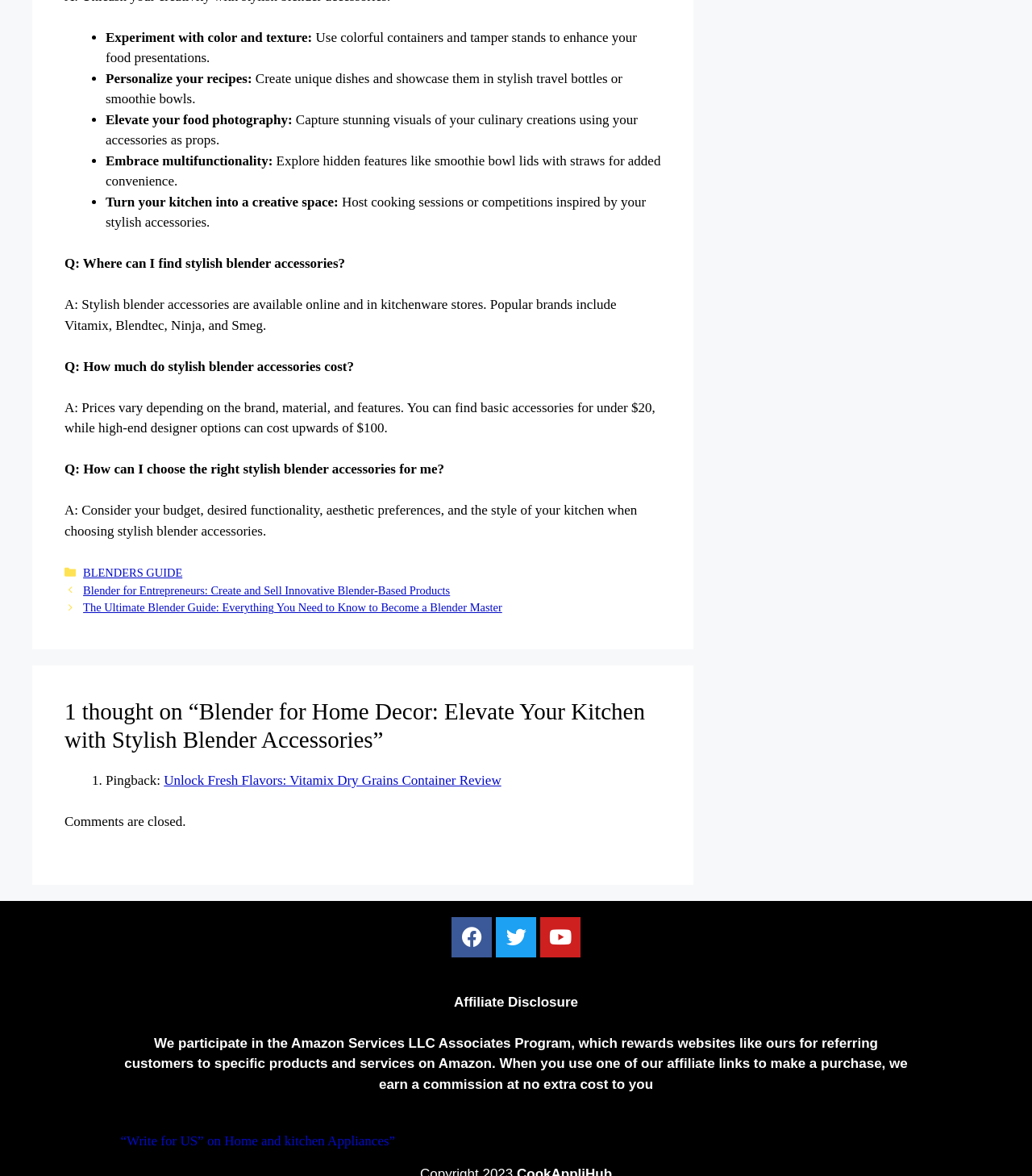Please specify the bounding box coordinates of the clickable region to carry out the following instruction: "Share on Facebook". The coordinates should be four float numbers between 0 and 1, in the format [left, top, right, bottom].

[0.438, 0.78, 0.477, 0.814]